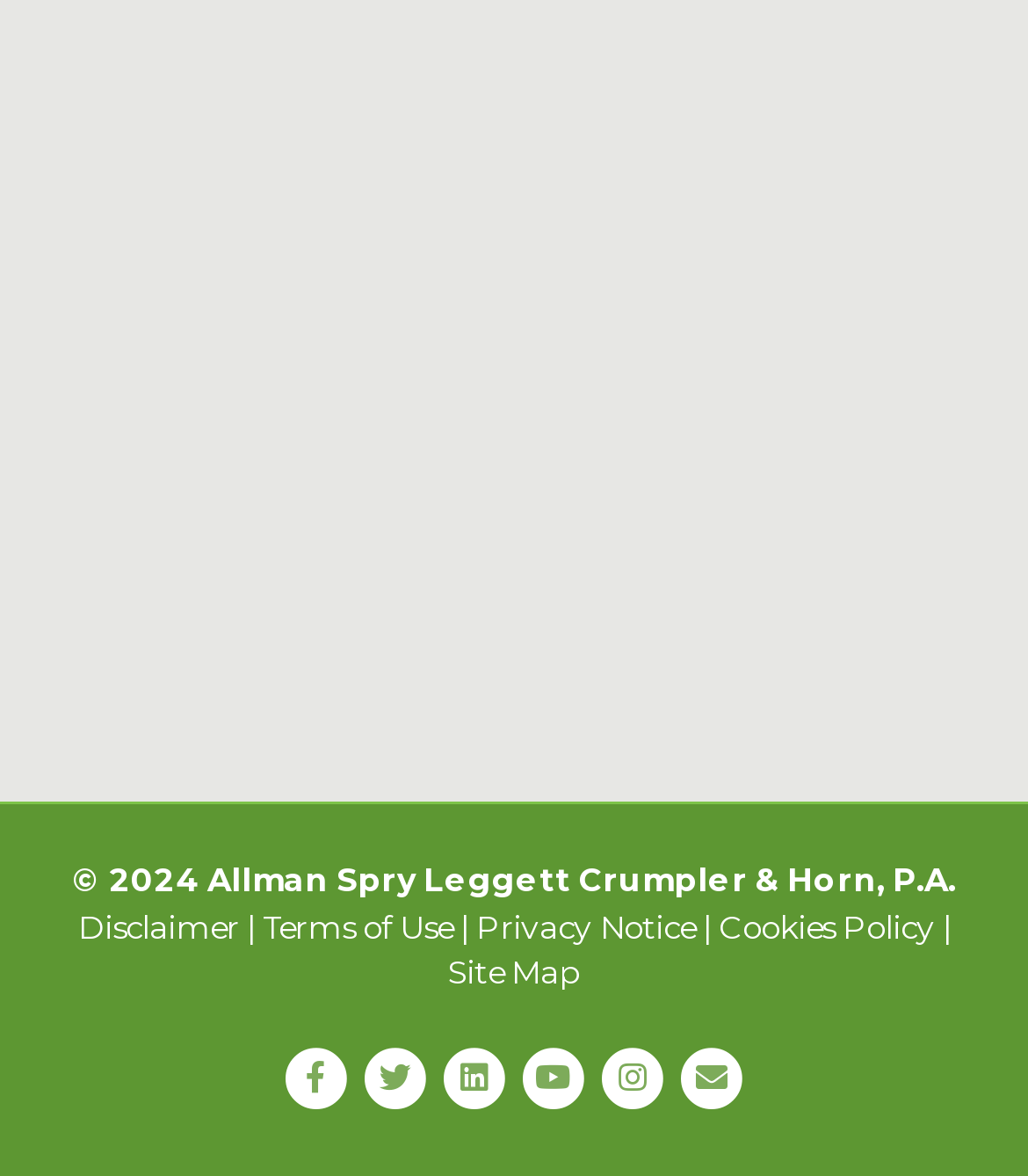Provide your answer in one word or a succinct phrase for the question: 
What is the copyright year mentioned at the bottom of the page?

2024